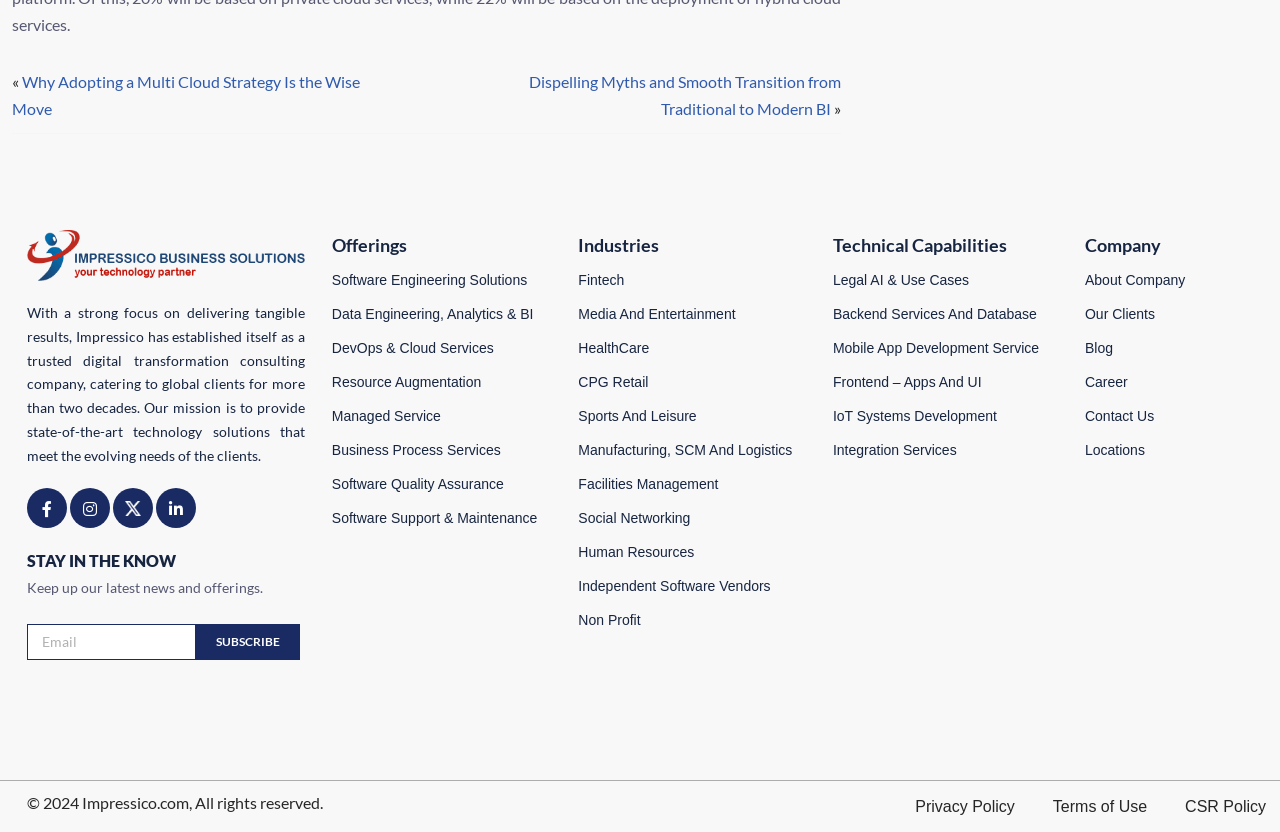Determine the bounding box coordinates of the clickable element to achieve the following action: 'Subscribe to the newsletter'. Provide the coordinates as four float values between 0 and 1, formatted as [left, top, right, bottom].

[0.021, 0.75, 0.234, 0.793]